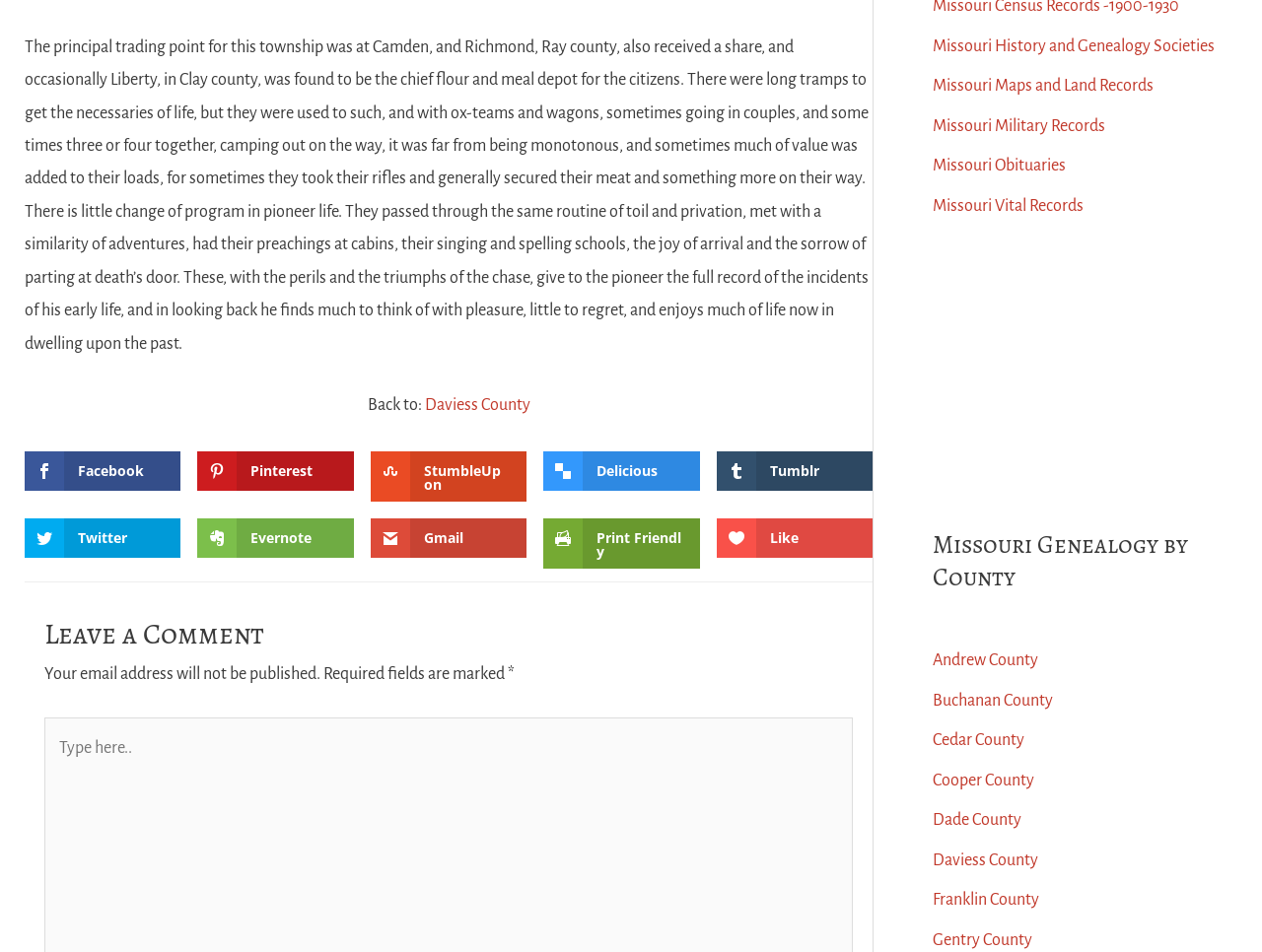What is the function of the text box with the label 'Type here..'
Use the image to give a comprehensive and detailed response to the question.

The text box with the label 'Type here..' is likely a comment box, where users can leave their thoughts or feedback on the webpage's content. This is supported by the heading 'Leave a Comment' above the text box.